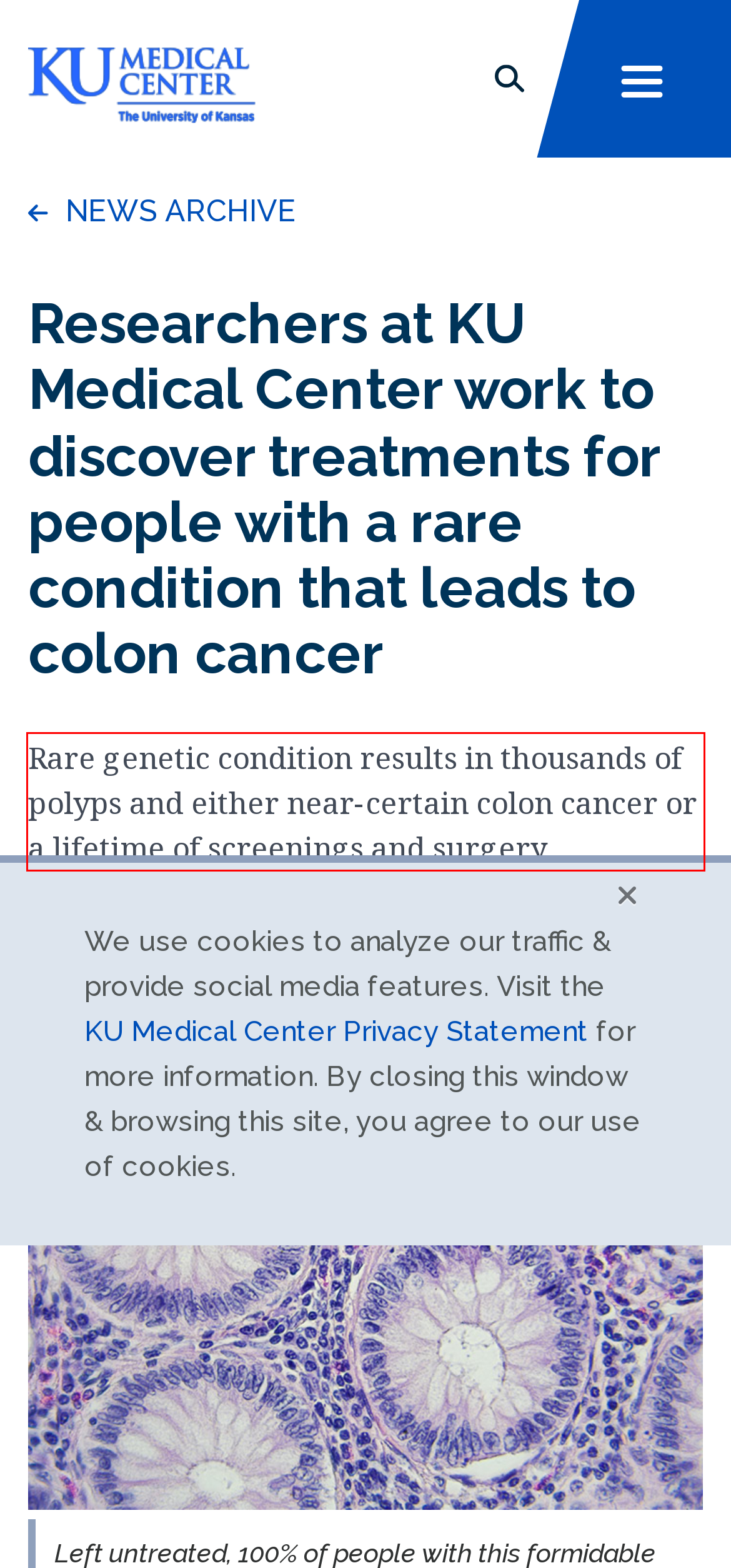In the screenshot of the webpage, find the red bounding box and perform OCR to obtain the text content restricted within this red bounding box.

Rare genetic condition results in thousands of polyps and either near-certain colon cancer or a lifetime of screenings and surgery